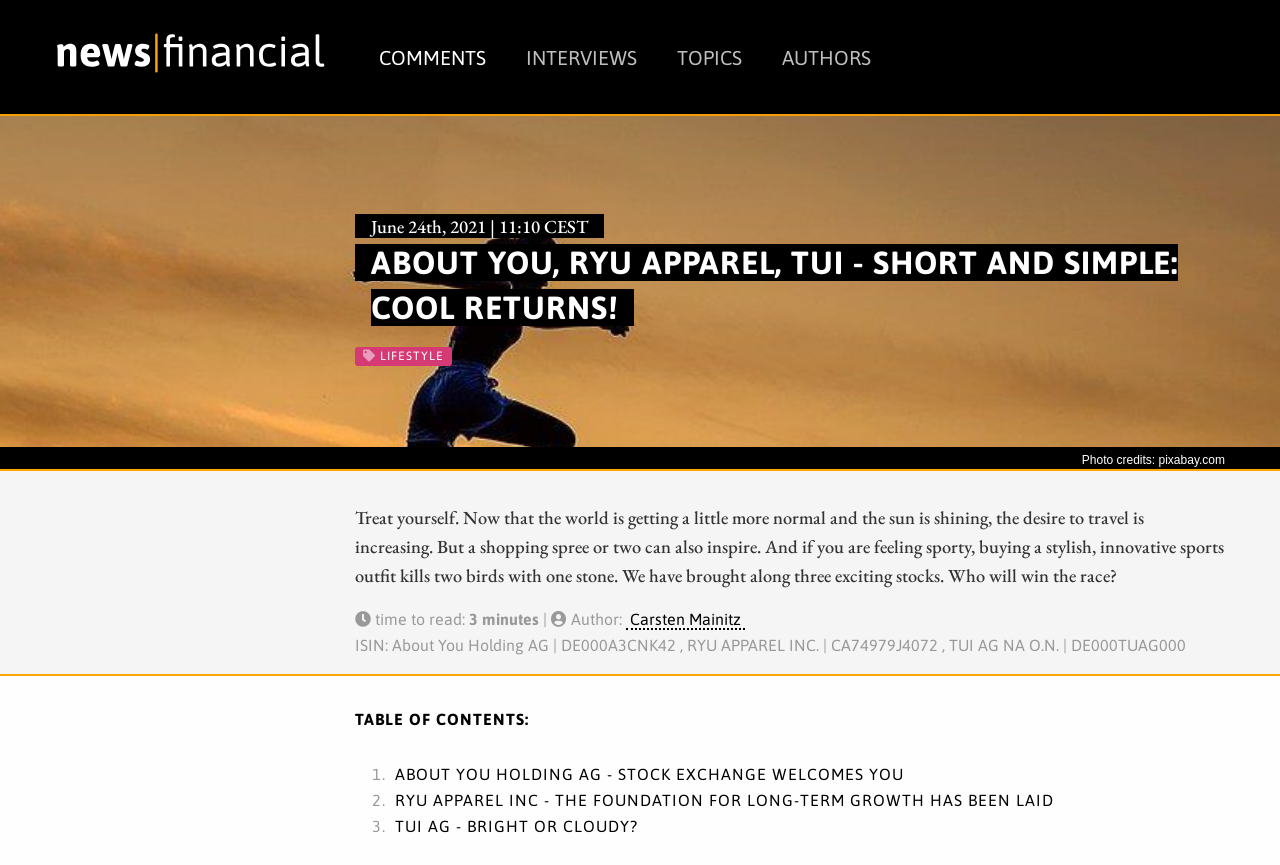Locate the UI element that matches the description Topics in the webpage screenshot. Return the bounding box coordinates in the format (top-left x, top-left y, bottom-right x, bottom-right y), with values ranging from 0 to 1.

[0.526, 0.053, 0.583, 0.079]